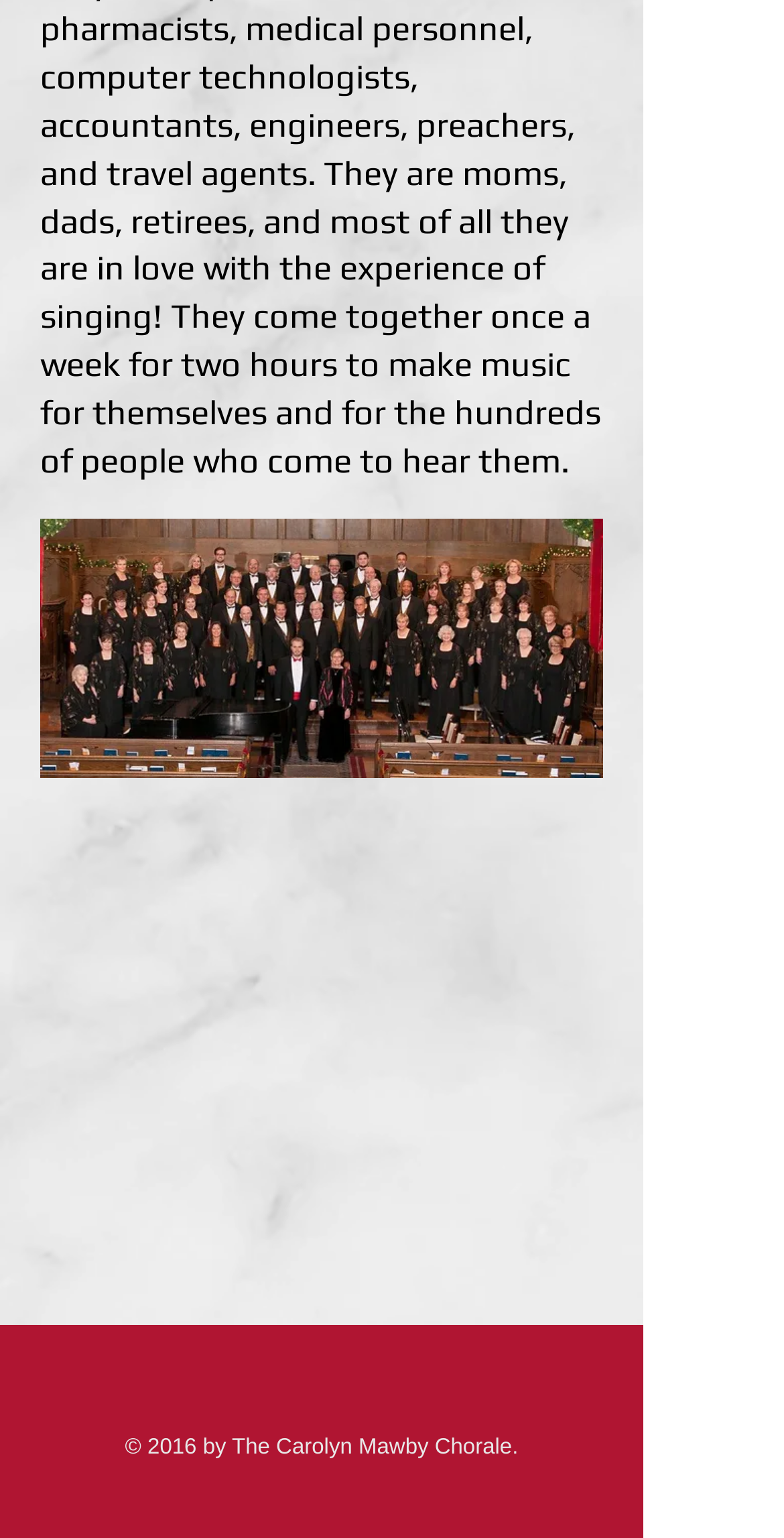Locate the bounding box coordinates of the UI element described by: "aria-label="facebook-square"". The bounding box coordinates should consist of four float numbers between 0 and 1, i.e., [left, top, right, bottom].

[0.303, 0.875, 0.392, 0.921]